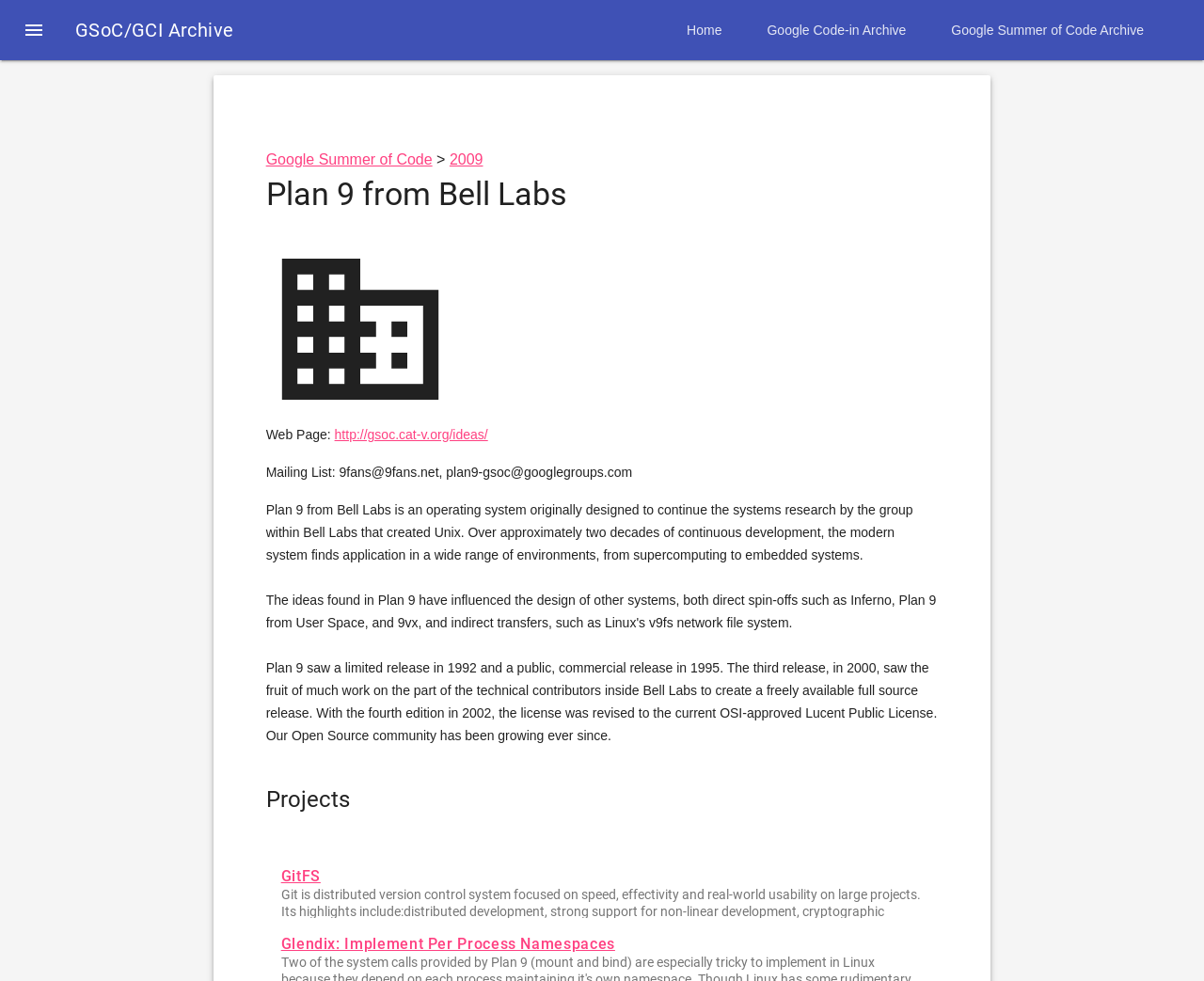What is the name of the project that implements per process namespaces?
Answer the question with detailed information derived from the image.

The name of the project that implements per process namespaces is mentioned in the link 'Glendix: Implement Per Process Namespaces' under the 'Projects' heading.